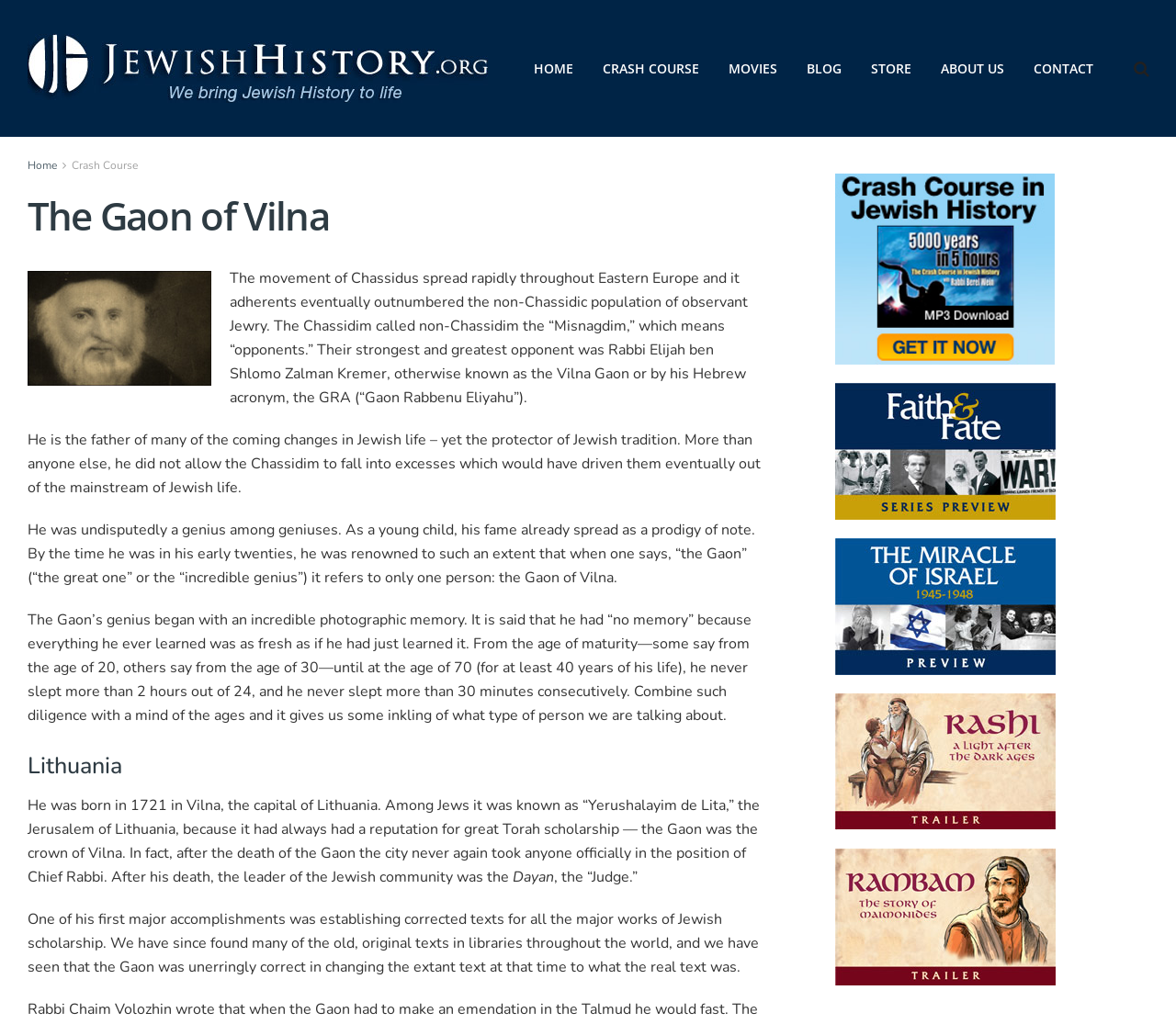Could you locate the bounding box coordinates for the section that should be clicked to accomplish this task: "Visit the Crash Course".

[0.5, 0.044, 0.607, 0.089]